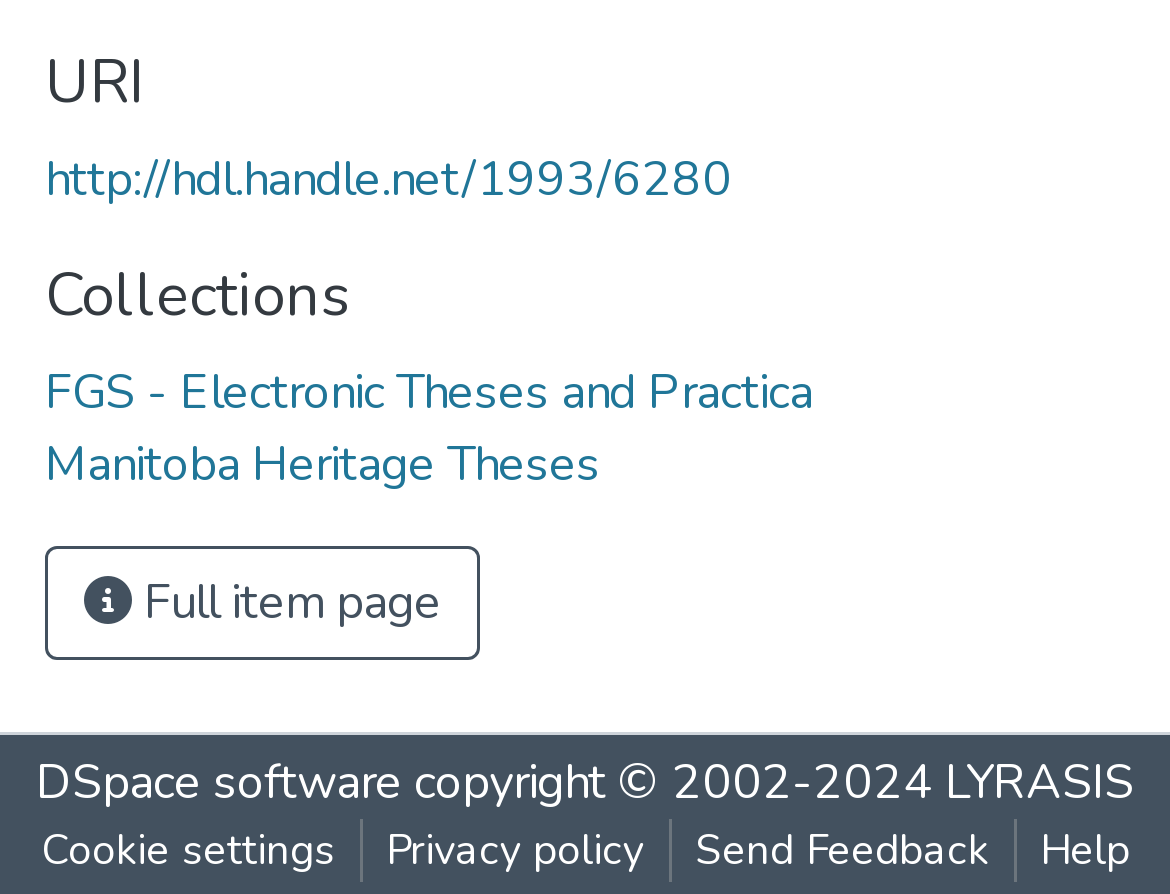Locate the bounding box coordinates of the item that should be clicked to fulfill the instruction: "Learn about DSpace software".

[0.031, 0.839, 0.344, 0.913]